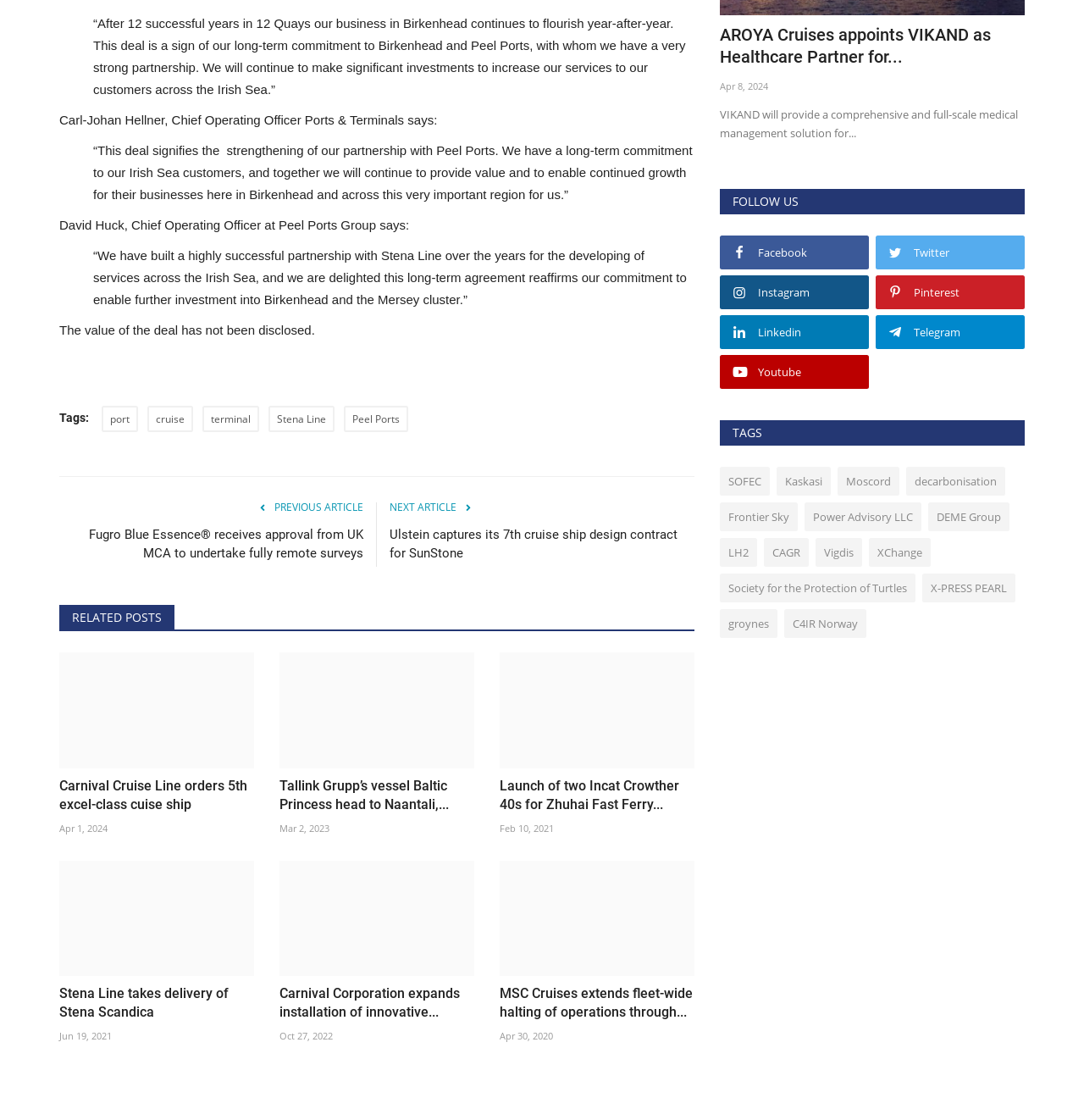What is the company mentioned in the first quote?
Please give a well-detailed answer to the question.

The first quote is from Carl-Johan Hellner, Chief Operating Officer Ports & Terminals, and he mentions Stena Line, which is the company he is referring to.